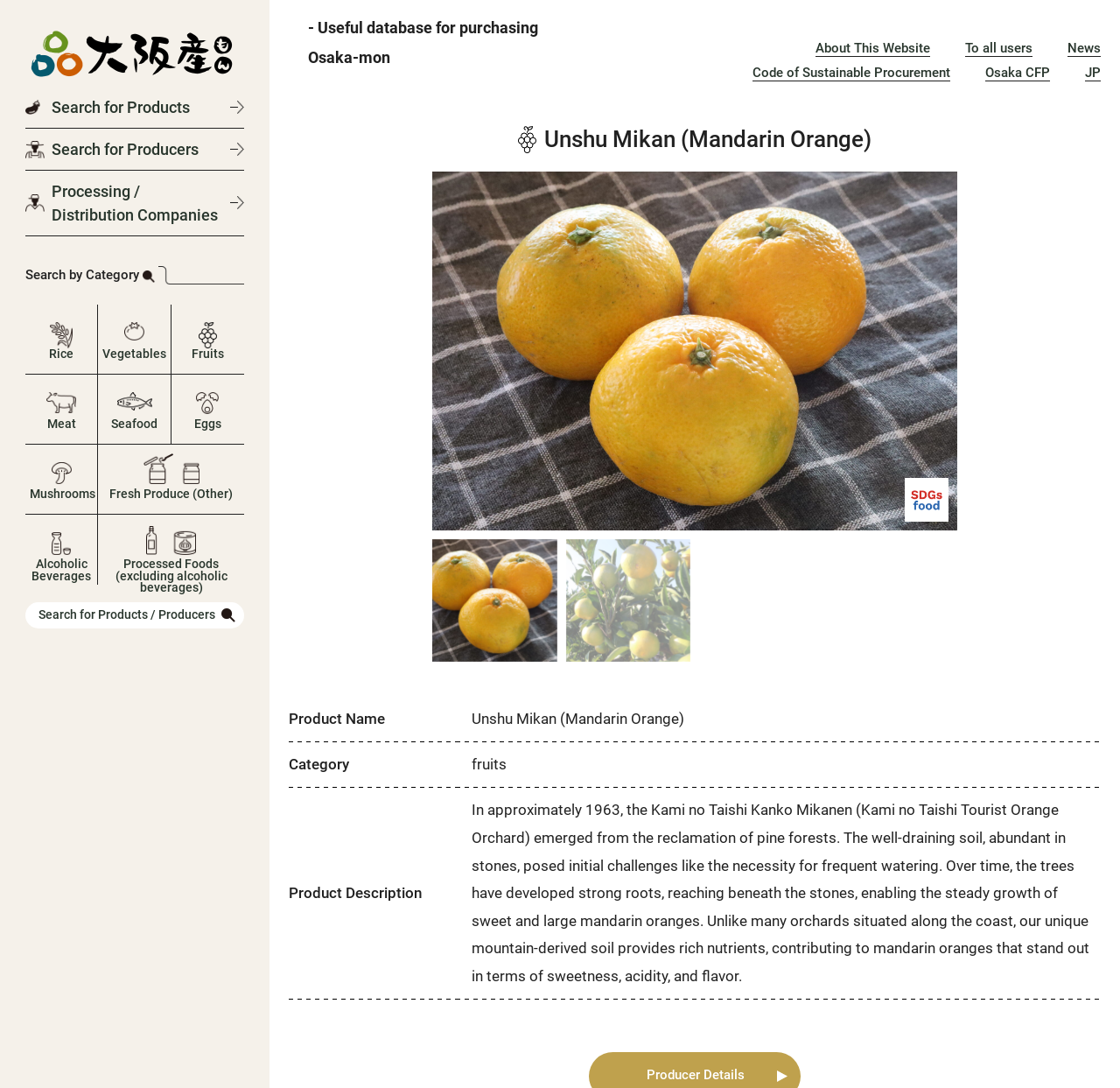Please identify the bounding box coordinates of the element's region that I should click in order to complete the following instruction: "Search for Products". The bounding box coordinates consist of four float numbers between 0 and 1, i.e., [left, top, right, bottom].

[0.023, 0.08, 0.218, 0.118]